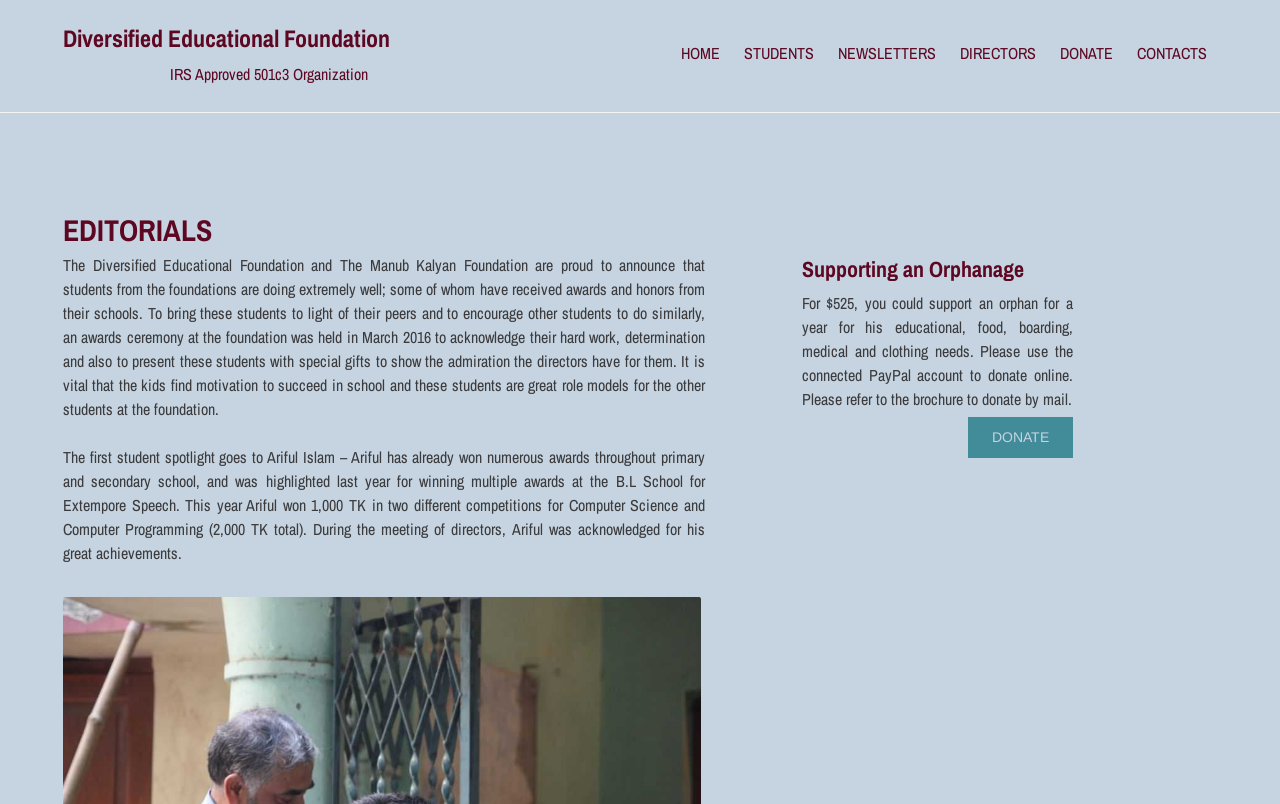Analyze the image and give a detailed response to the question:
What is the purpose of the awards ceremony held in March 2016?

According to the text under the 'EDITORIALS' heading, the awards ceremony was held to acknowledge the hard work, determination, and achievements of students from the foundation, and to present them with special gifts to show admiration.